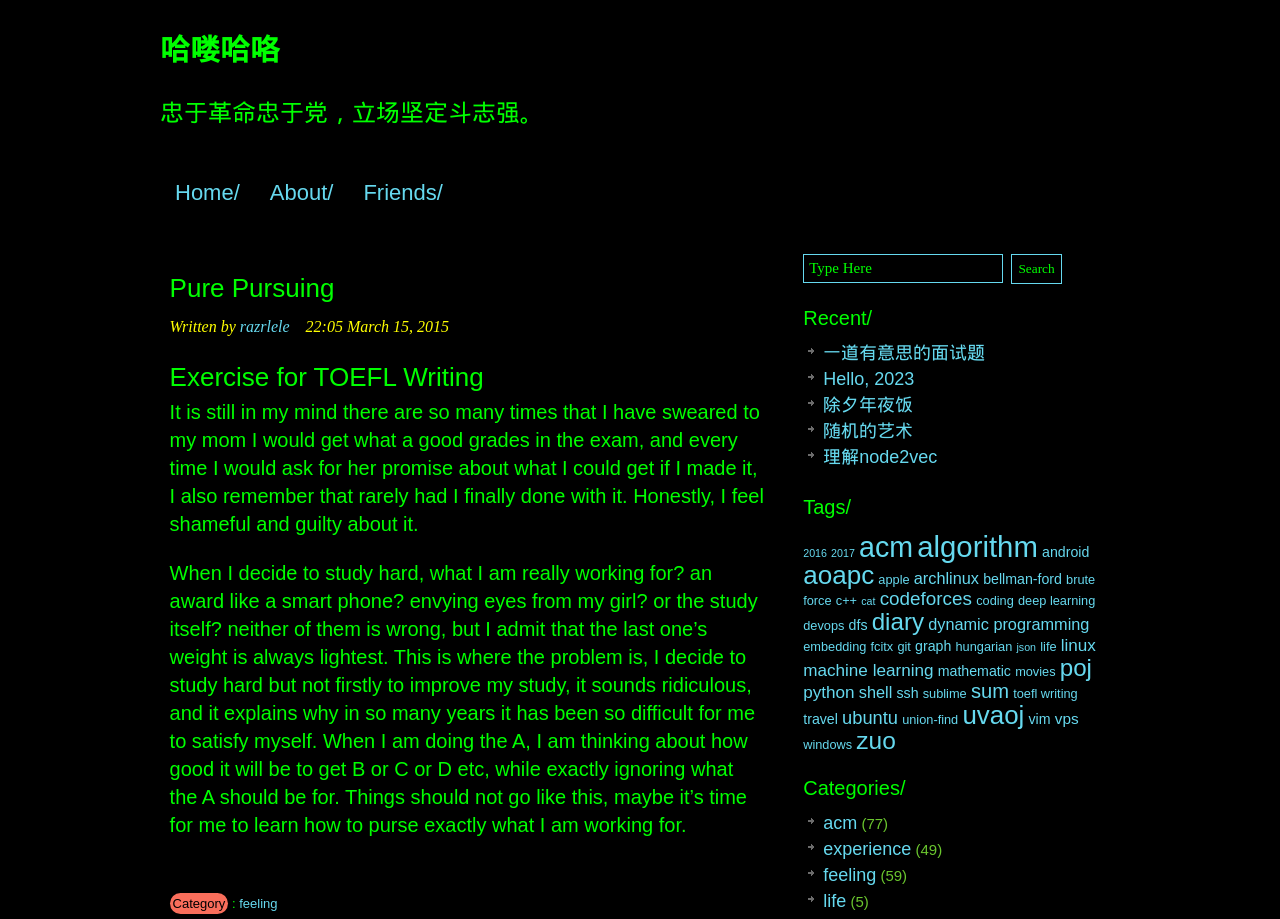What is the title of the first article in the 'Recent' section?
Using the image as a reference, give an elaborate response to the question.

The 'Recent' section is located at the bottom of the webpage, and it lists recent articles. The title of the first article in the 'Recent' section is '一道有意思的面试题', which is a link.